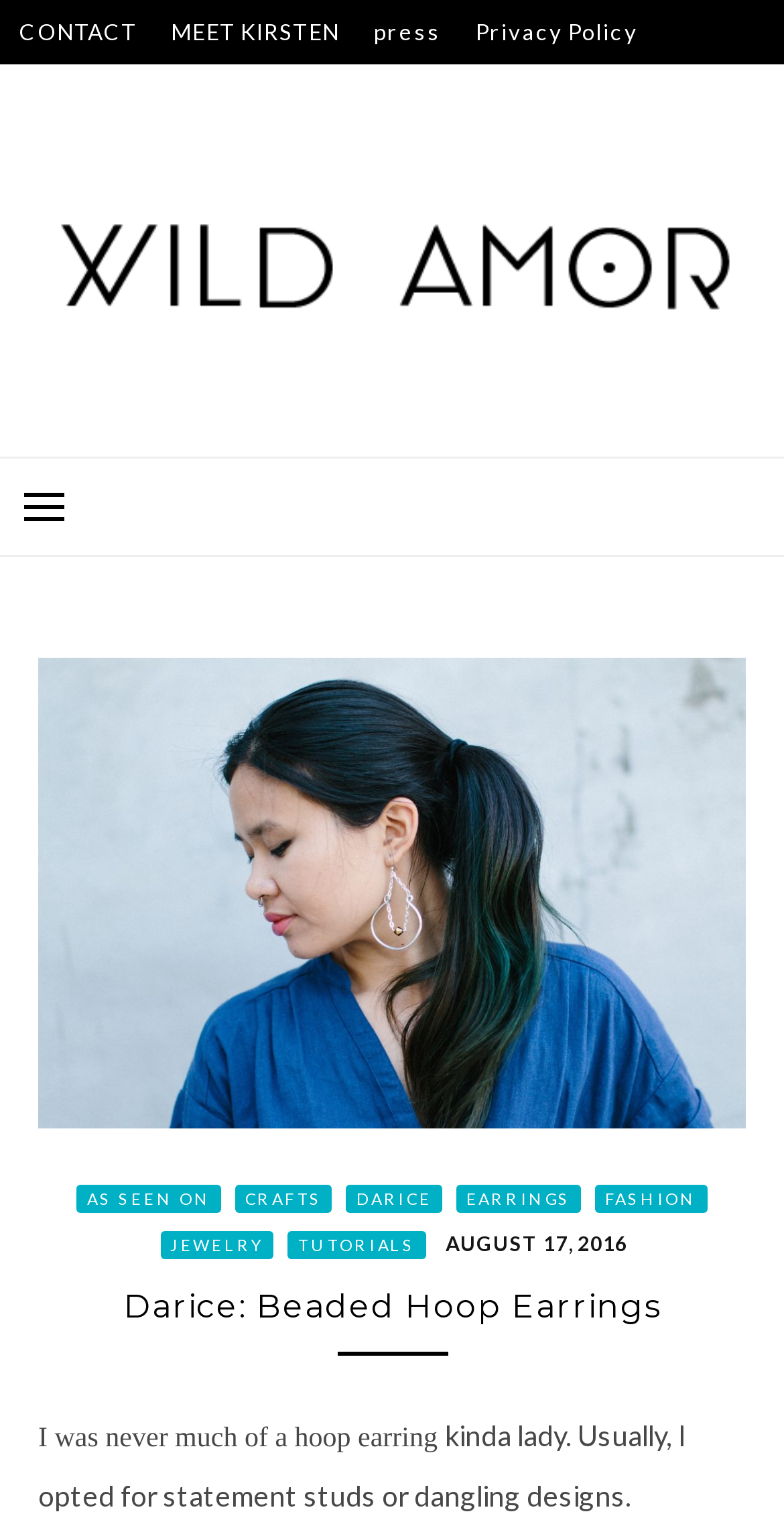What is the date mentioned on the webpage?
Answer the question using a single word or phrase, according to the image.

AUGUST 17, 2016